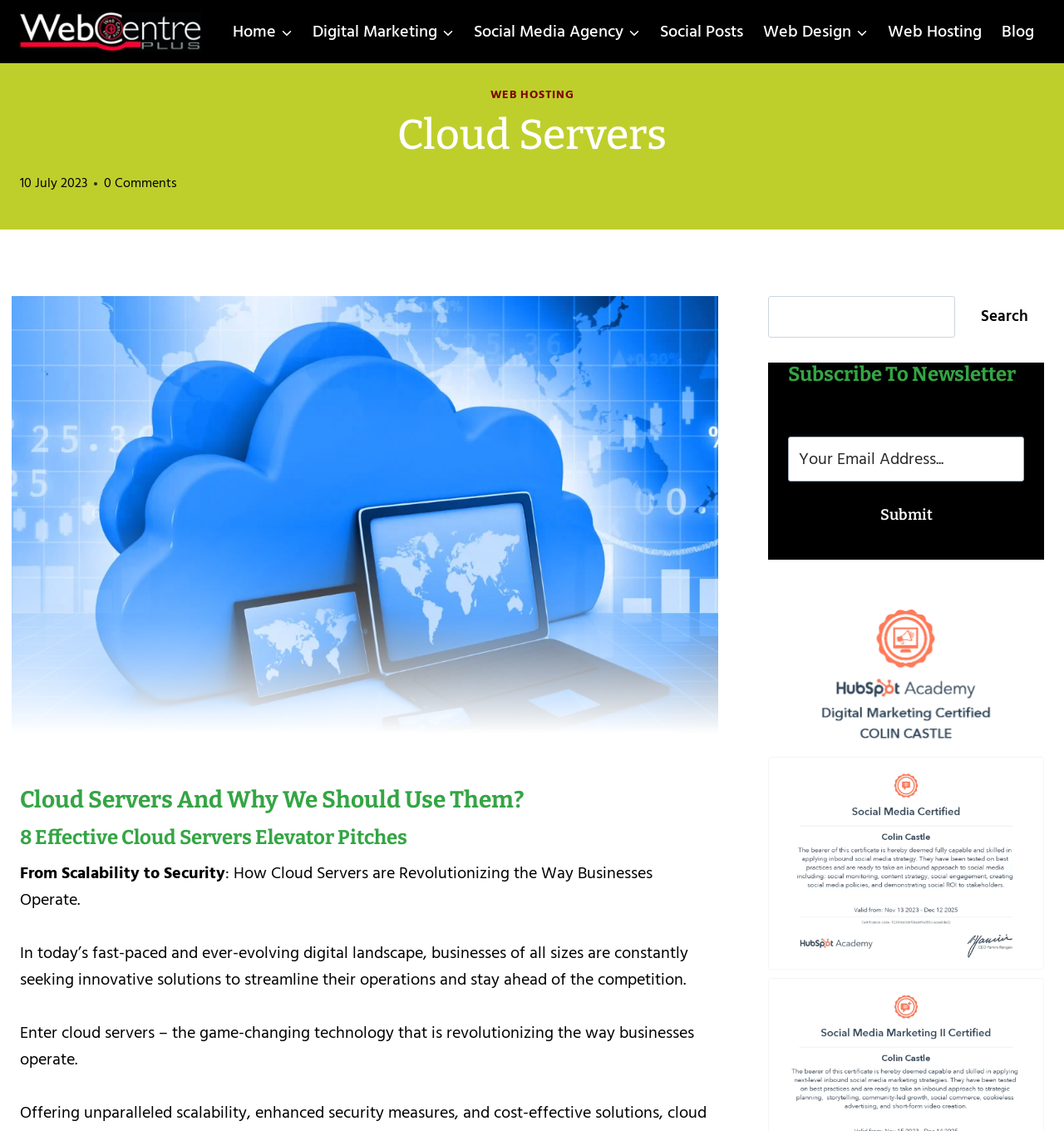Select the bounding box coordinates of the element I need to click to carry out the following instruction: "Subscribe to the newsletter".

[0.741, 0.386, 0.962, 0.426]